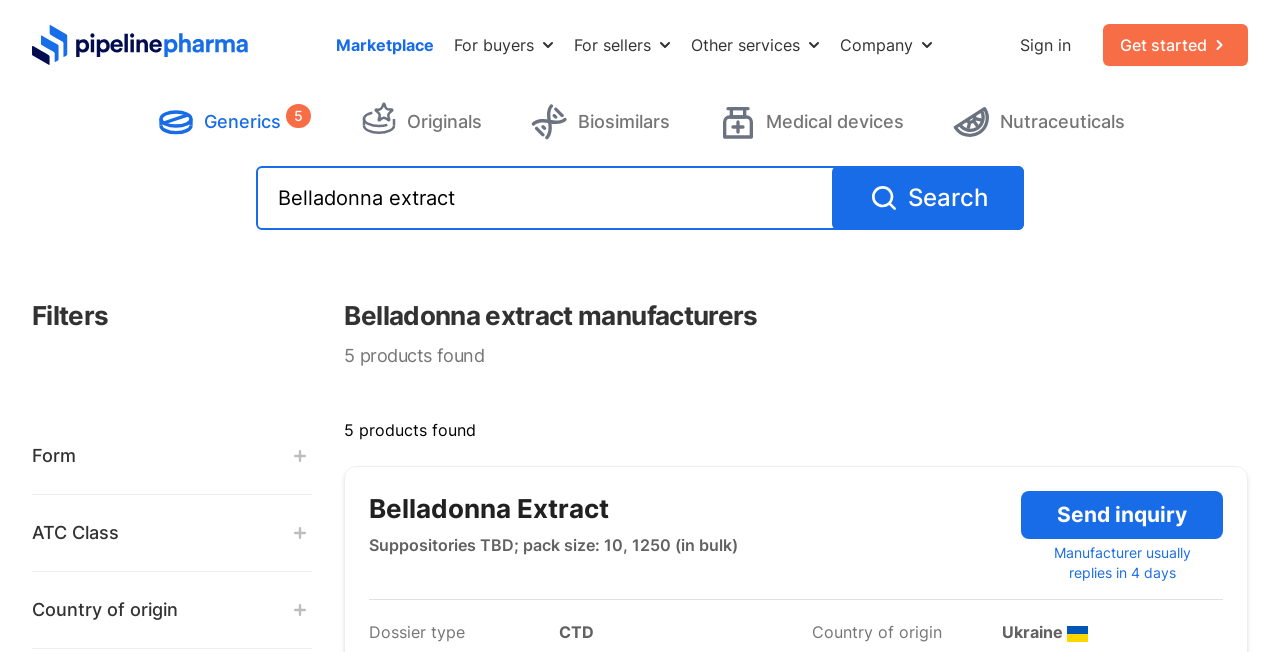What is the pack size of the first product?
Using the image, provide a concise answer in one word or a short phrase.

10, 1250 (in bulk)